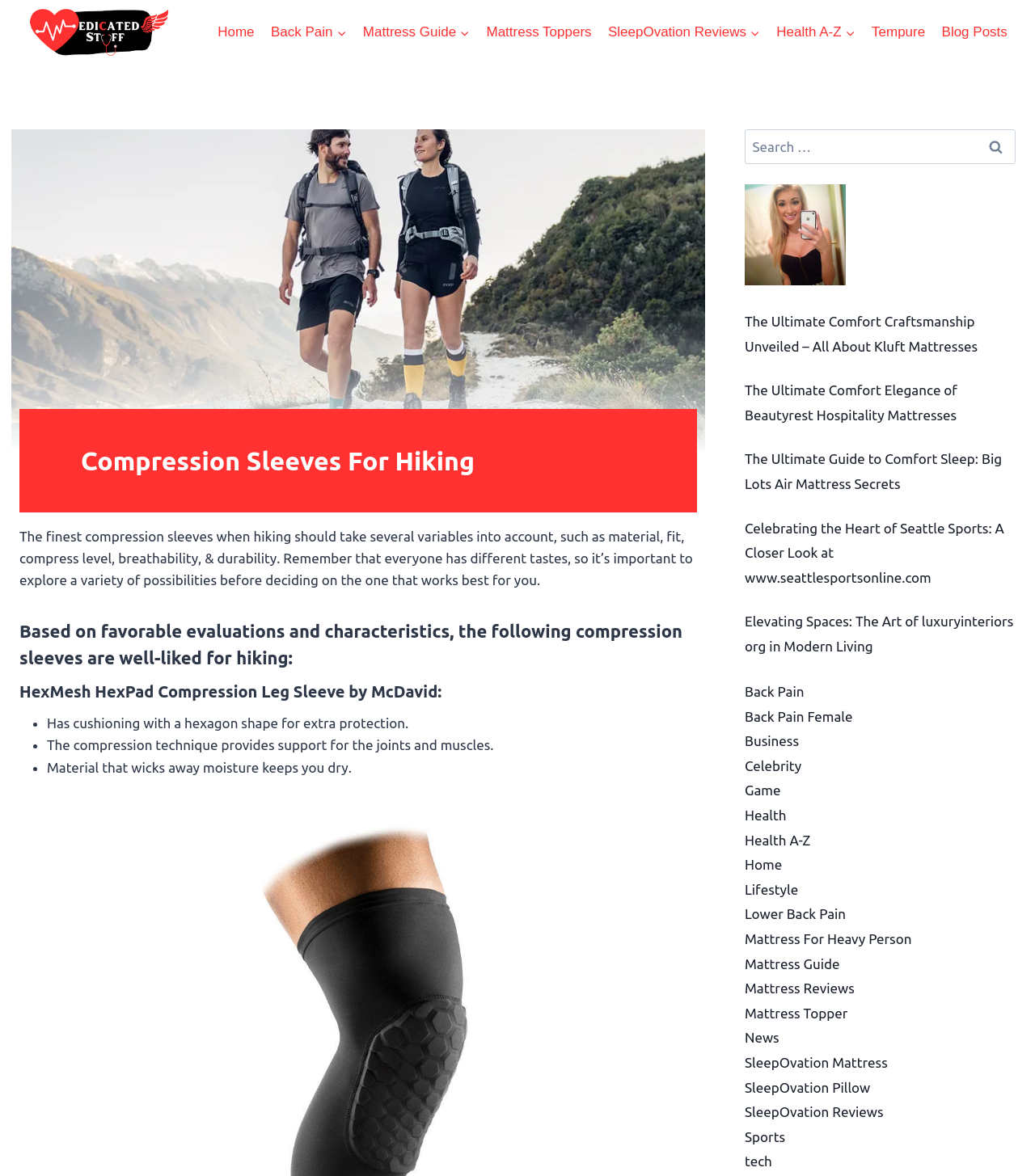Please specify the bounding box coordinates of the element that should be clicked to execute the given instruction: 'Explore related events'. Ensure the coordinates are four float numbers between 0 and 1, expressed as [left, top, right, bottom].

None